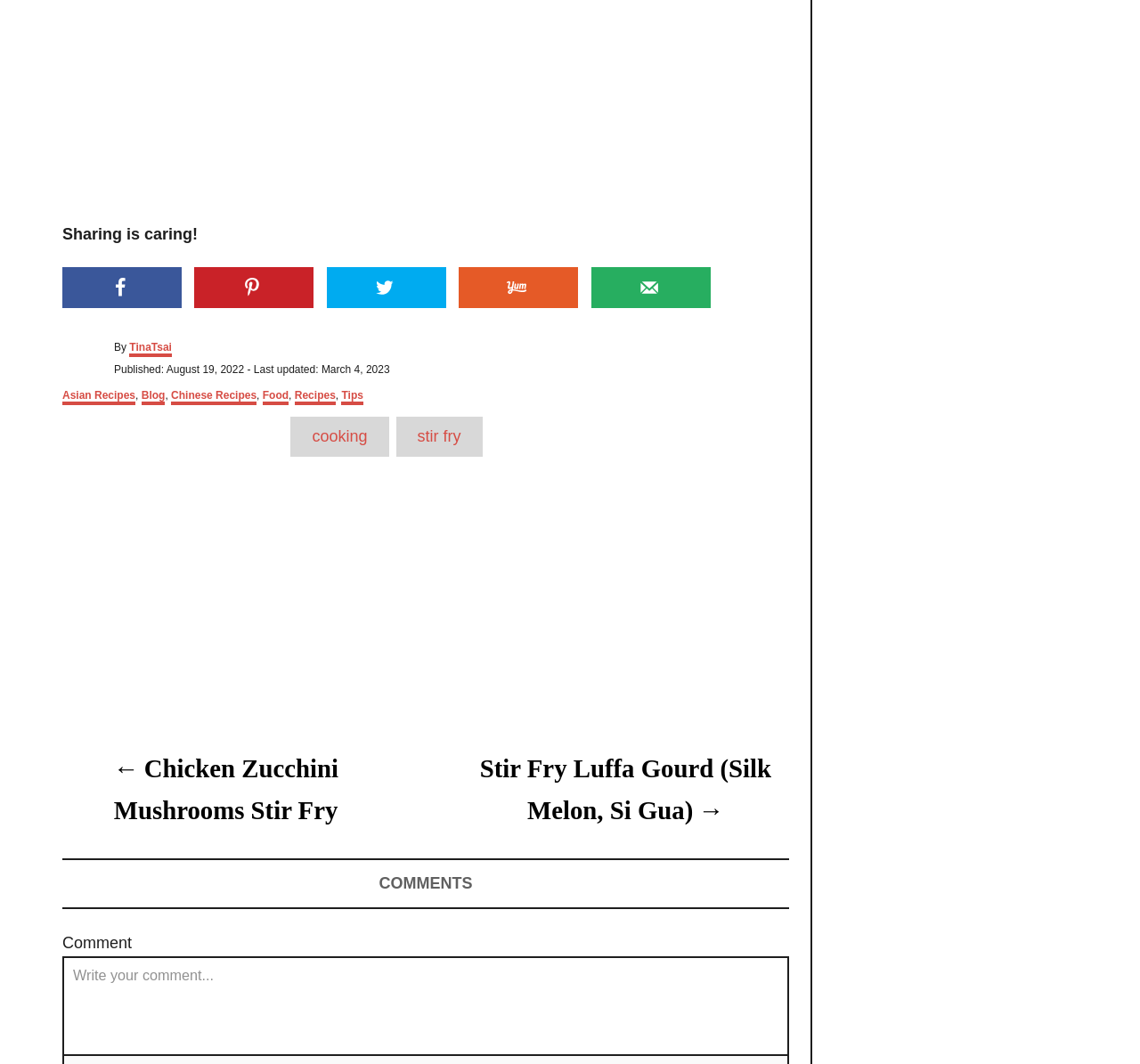Identify the bounding box coordinates for the UI element mentioned here: "Chinese Recipes". Provide the coordinates as four float values between 0 and 1, i.e., [left, top, right, bottom].

[0.15, 0.366, 0.225, 0.381]